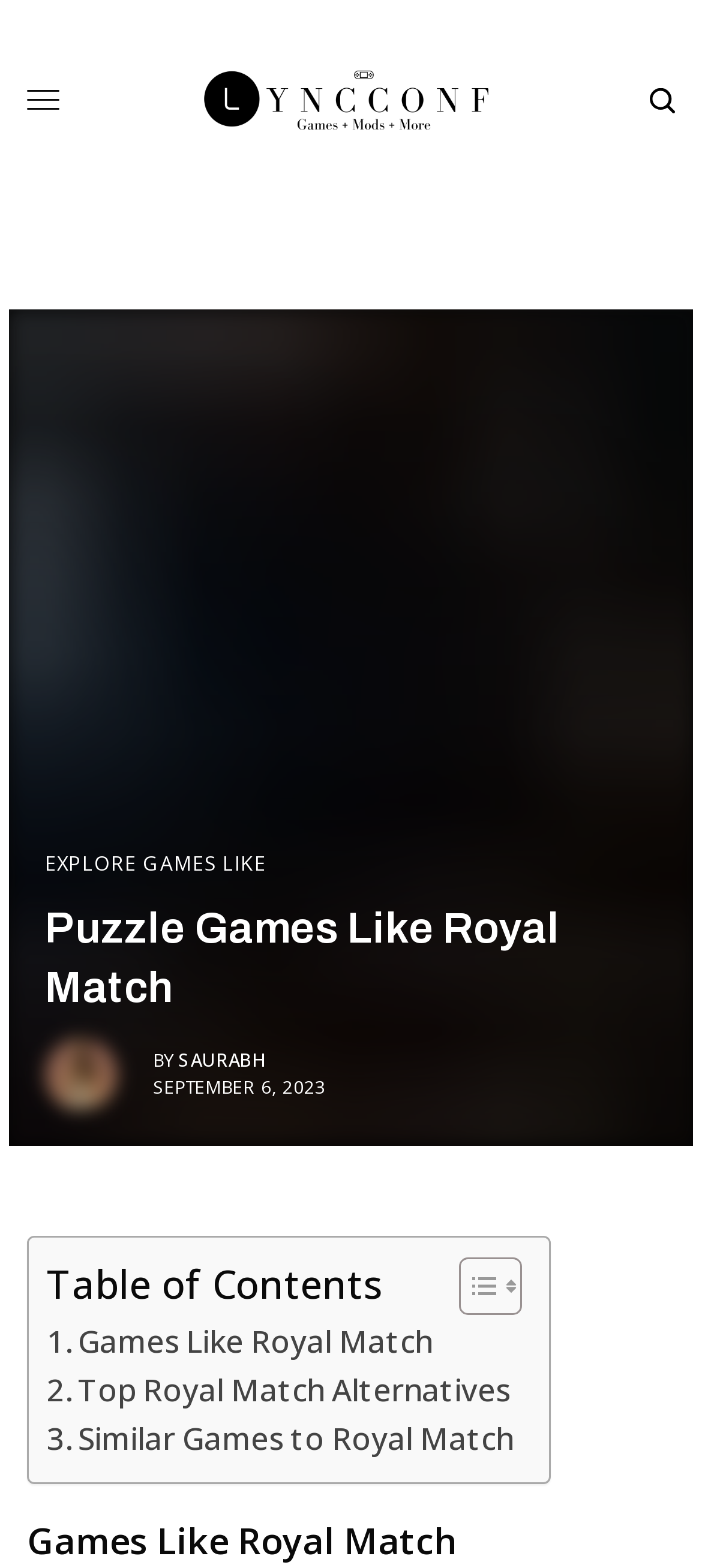Refer to the image and provide an in-depth answer to the question: 
What is the author's name?

The author's name can be found in the section below the header, where it says 'BY SAURABH SEPTEMBER 6, 2023'.